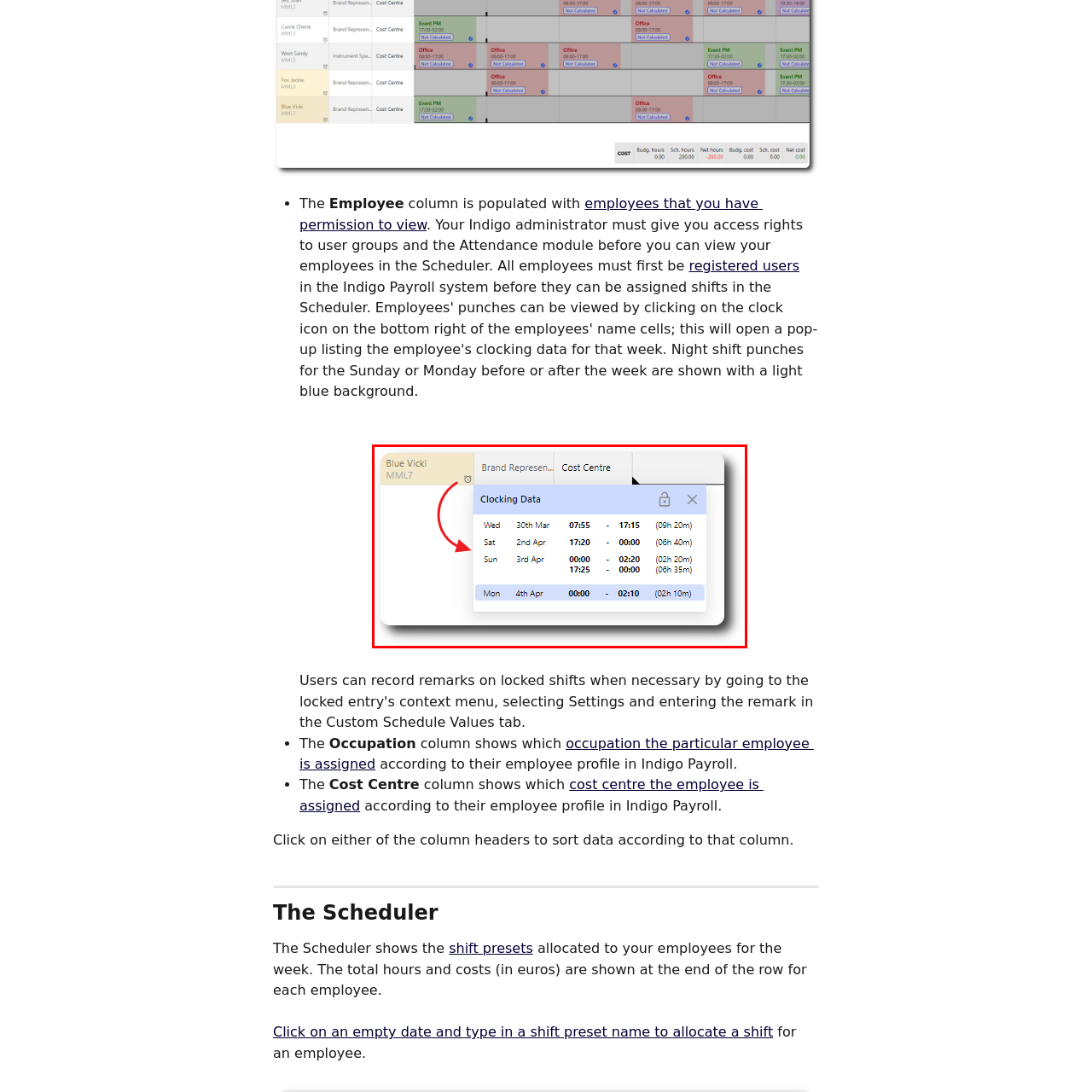How many clocking entries are there for Sunday?  
Please examine the image enclosed within the red bounding box and provide a thorough answer based on what you observe in the image.

I counted the number of clocking entries for Sunday, which are two separate entries: one from 00:00 to 02:20 and another from 17:25 to 00:00.